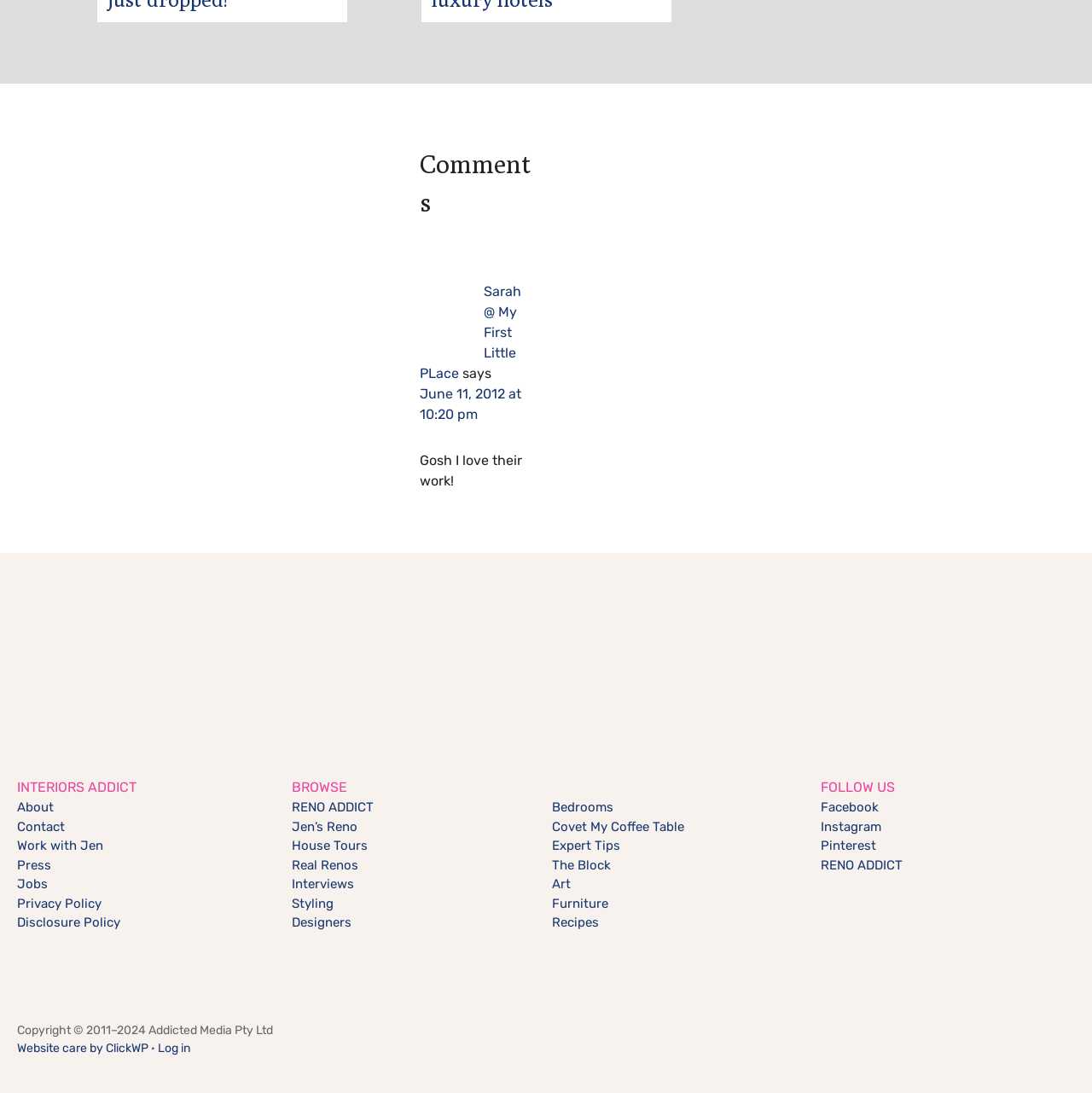Please identify the bounding box coordinates of the element I need to click to follow this instruction: "Go to the About page".

[0.016, 0.732, 0.049, 0.746]